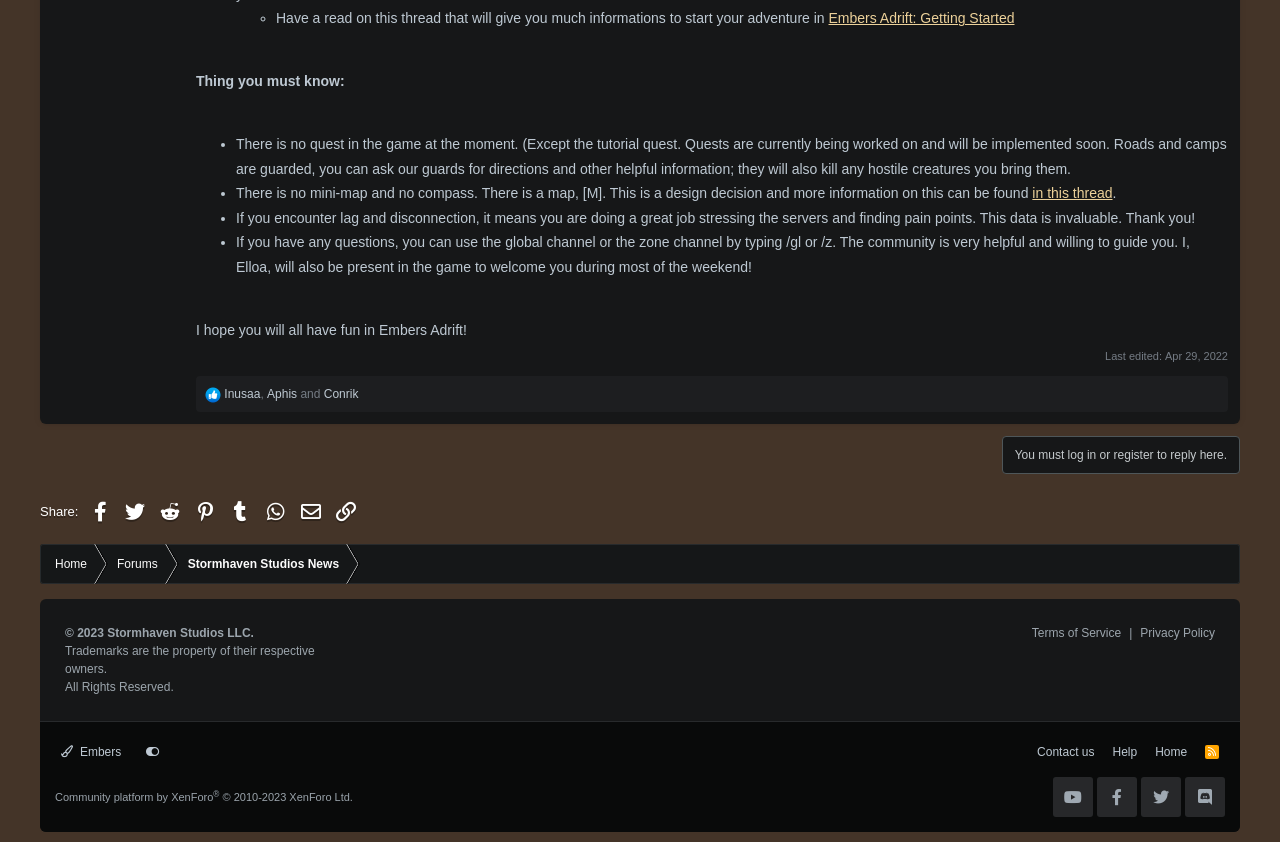From the screenshot, find the bounding box of the UI element matching this description: "Visit KWLLRC". Supply the bounding box coordinates in the form [left, top, right, bottom], each a float between 0 and 1.

None